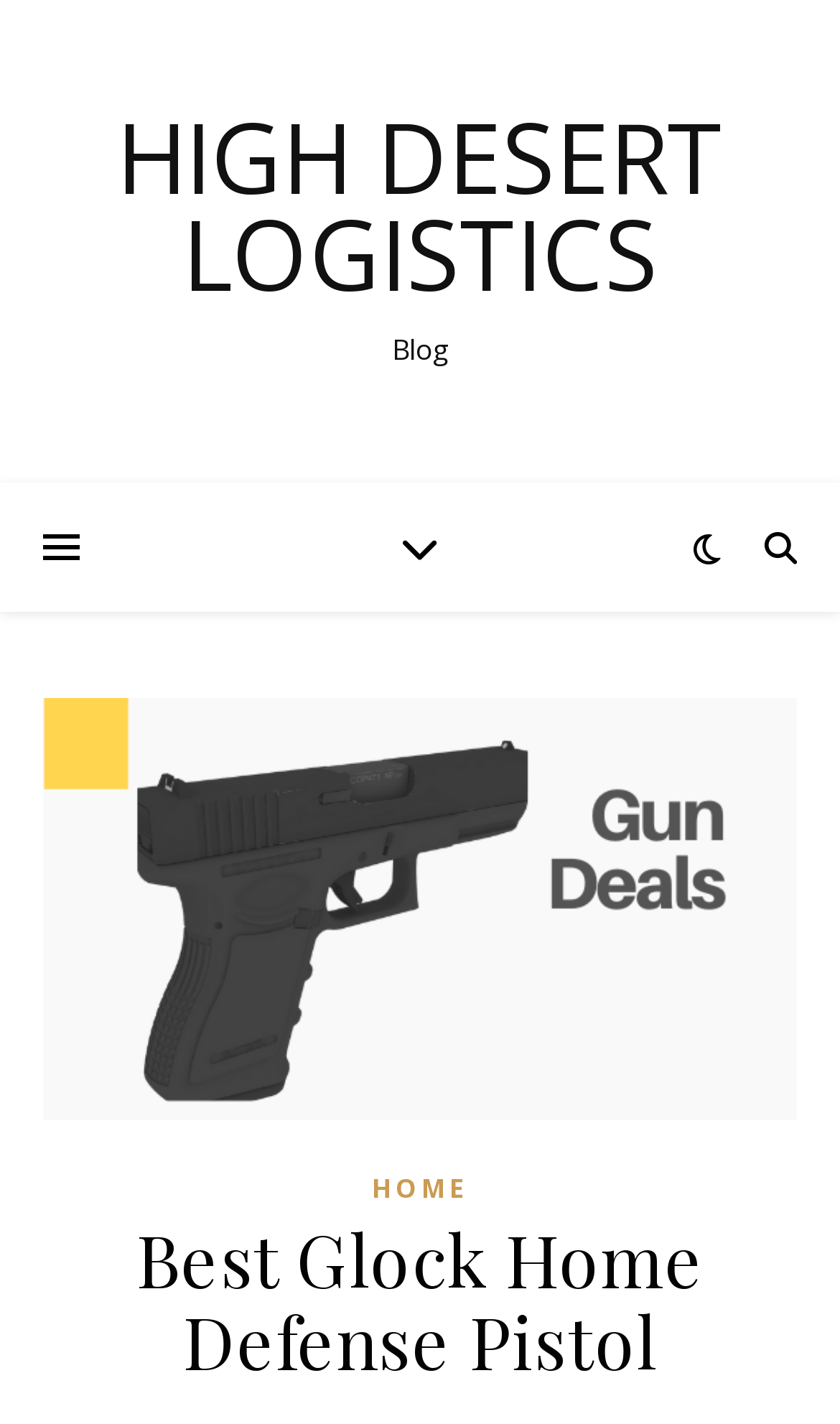Find the bounding box coordinates for the HTML element described as: "High Desert Logistics". The coordinates should consist of four float values between 0 and 1, i.e., [left, top, right, bottom].

[0.0, 0.076, 1.0, 0.212]